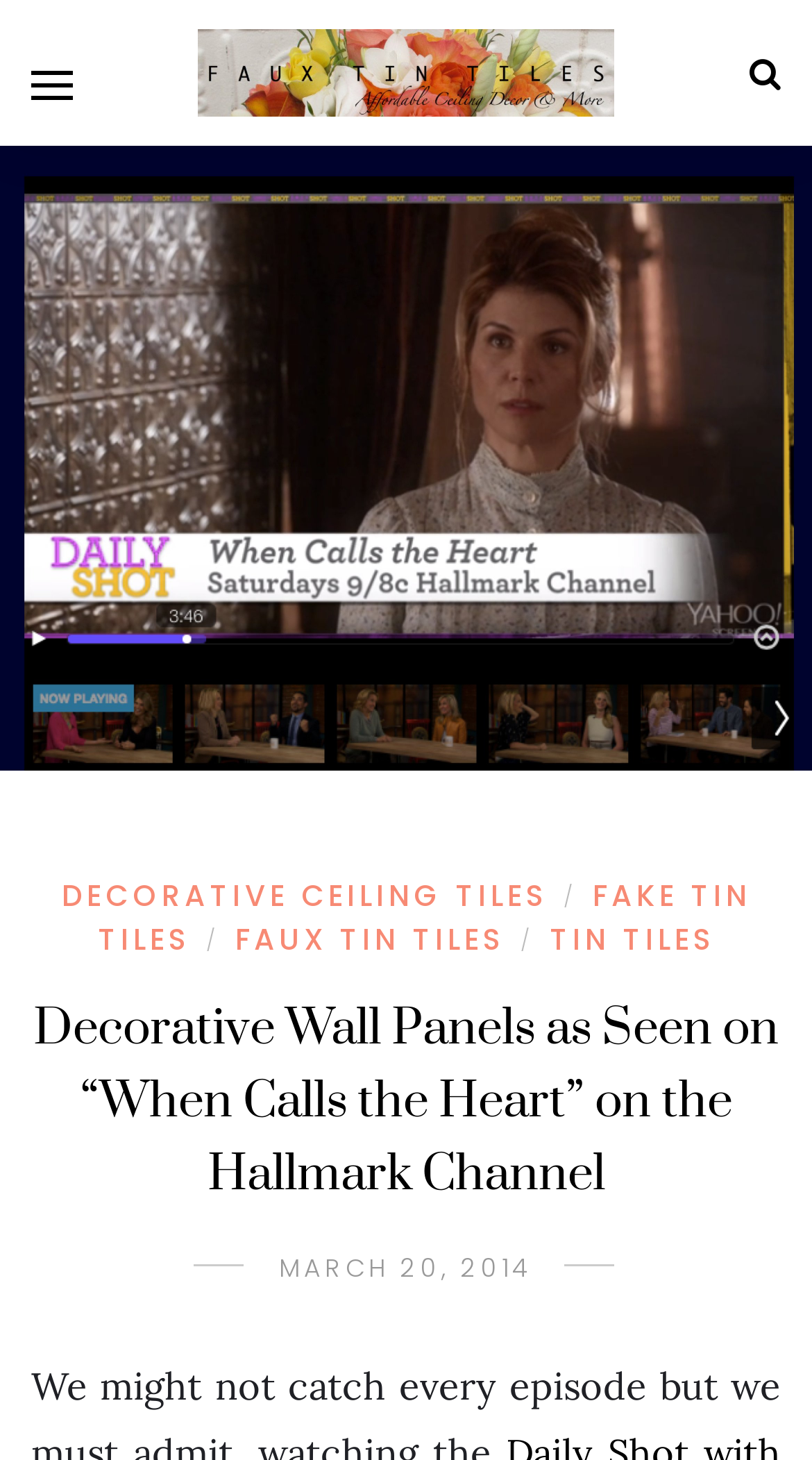Provide the bounding box coordinates for the UI element that is described by this text: "Decorative Ceiling Tiles". The coordinates should be in the form of four float numbers between 0 and 1: [left, top, right, bottom].

[0.076, 0.599, 0.673, 0.628]